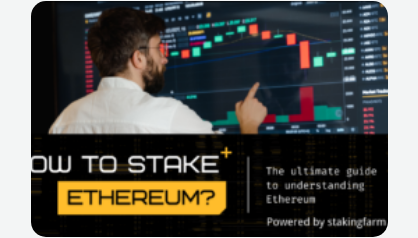What is the branding associated with the content?
Observe the image and answer the question with a one-word or short phrase response.

Stakingfarm